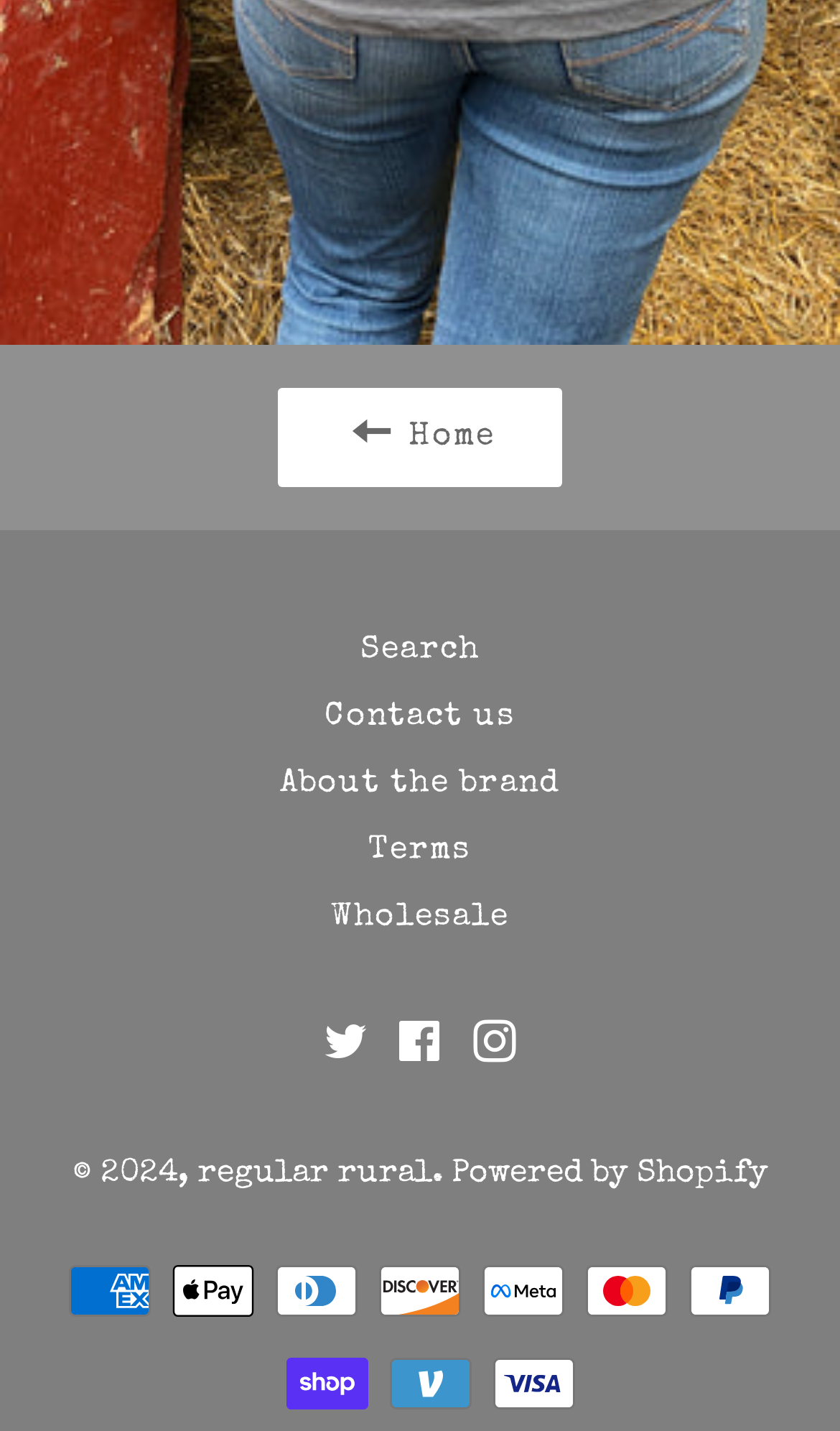Please predict the bounding box coordinates of the element's region where a click is necessary to complete the following instruction: "contact us". The coordinates should be represented by four float numbers between 0 and 1, i.e., [left, top, right, bottom].

[0.051, 0.477, 0.949, 0.524]